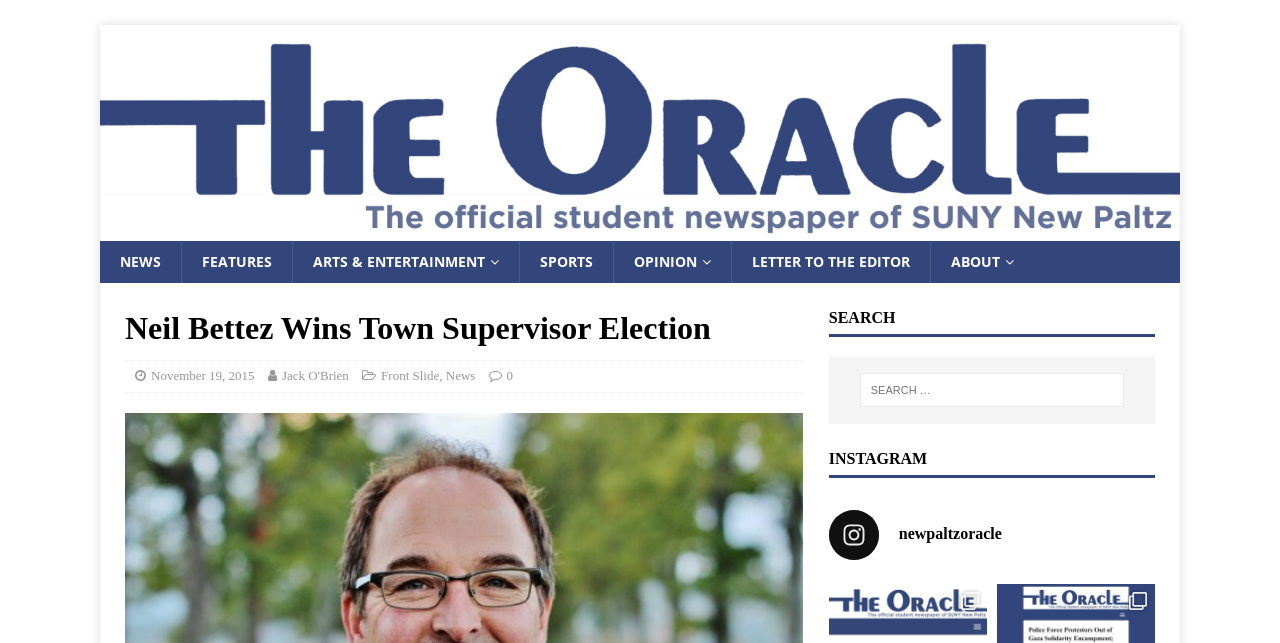Locate the bounding box coordinates of the element that should be clicked to execute the following instruction: "check the ABOUT page".

[0.727, 0.375, 0.808, 0.441]